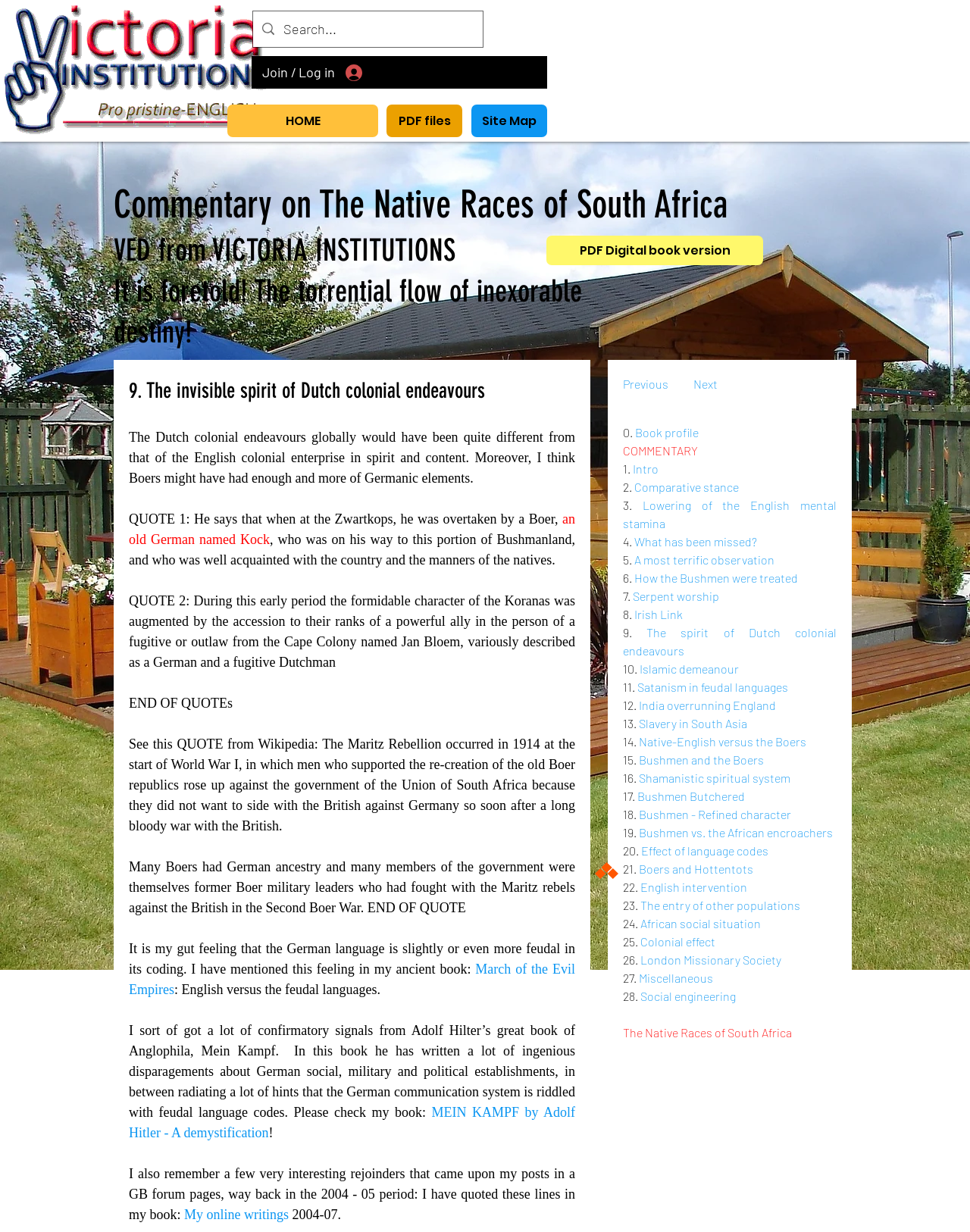Specify the bounding box coordinates of the element's region that should be clicked to achieve the following instruction: "Search for something". The bounding box coordinates consist of four float numbers between 0 and 1, in the format [left, top, right, bottom].

[0.292, 0.009, 0.465, 0.038]